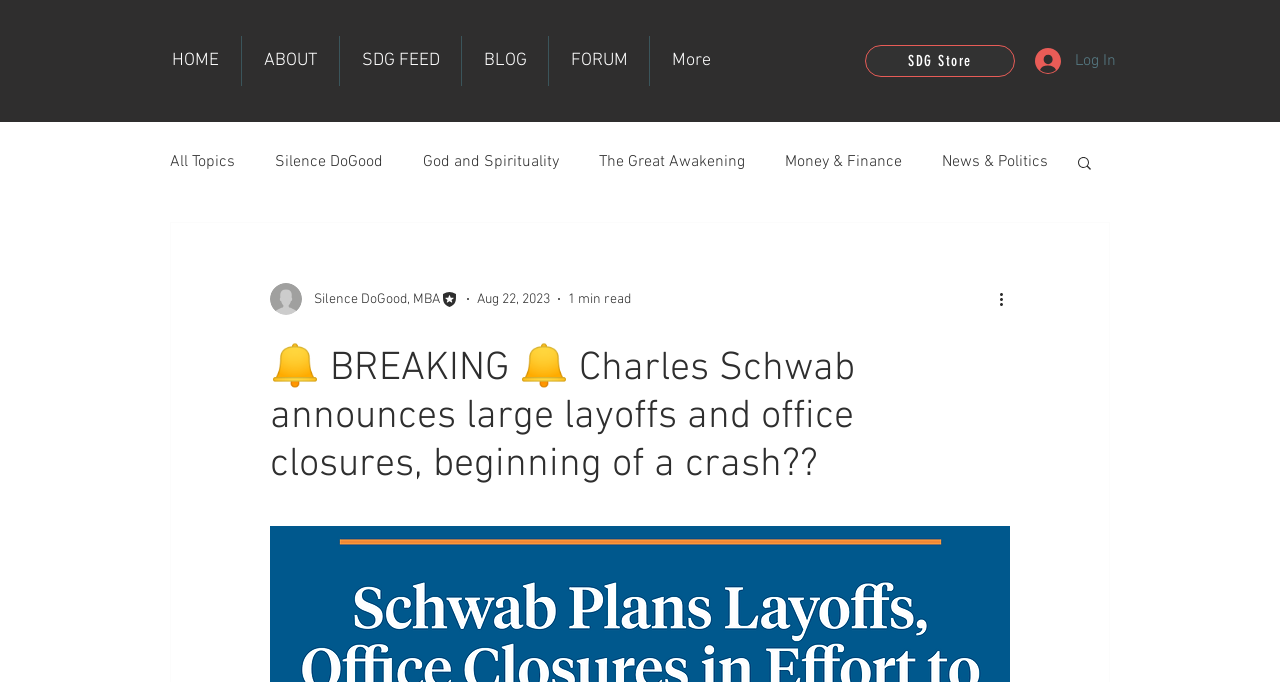Find the bounding box of the UI element described as follows: "The Great Awakening".

[0.468, 0.223, 0.582, 0.252]